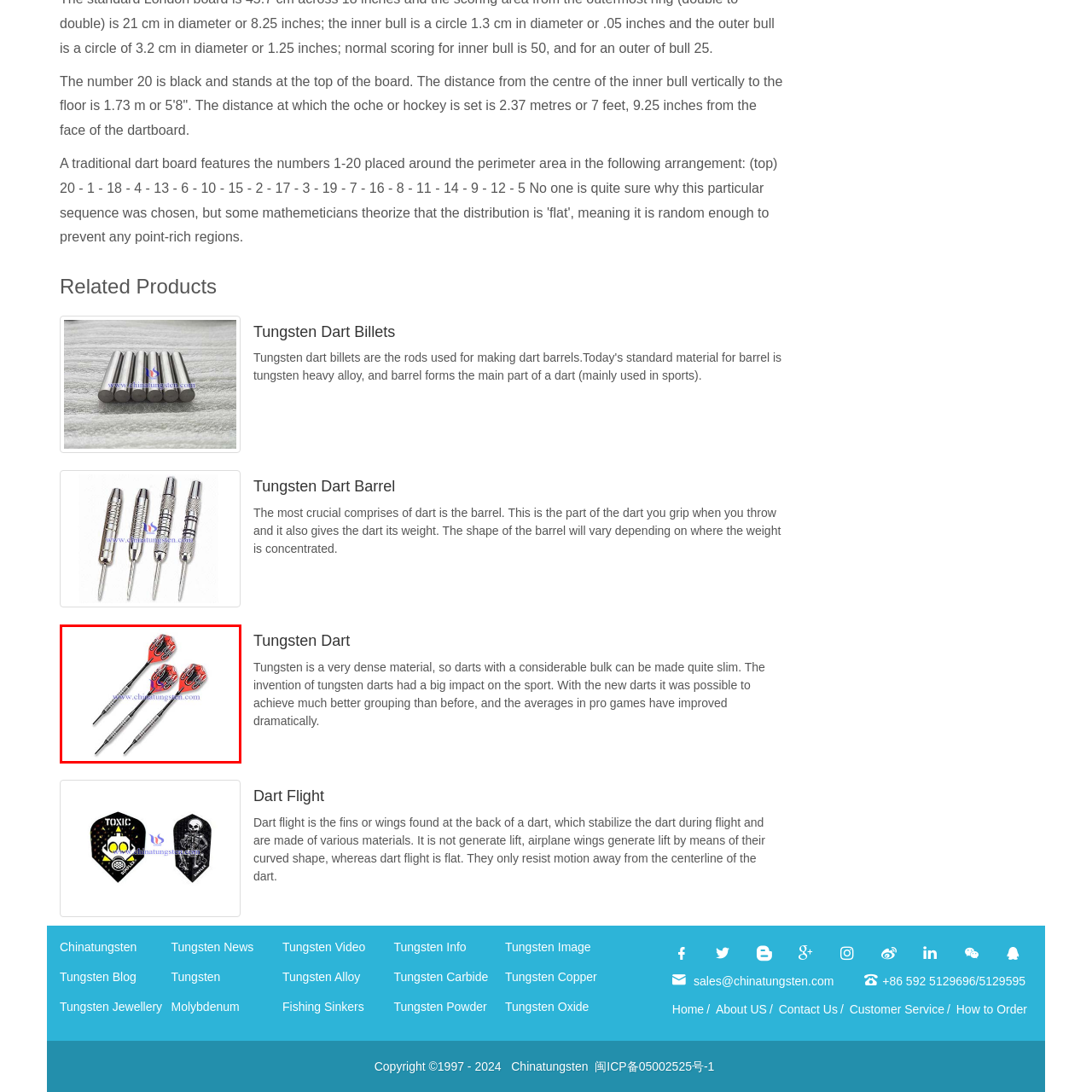Refer to the image within the red box and answer the question concisely with a single word or phrase: Who might be interested in this set of darts?

Casual players and competitive dart enthusiasts